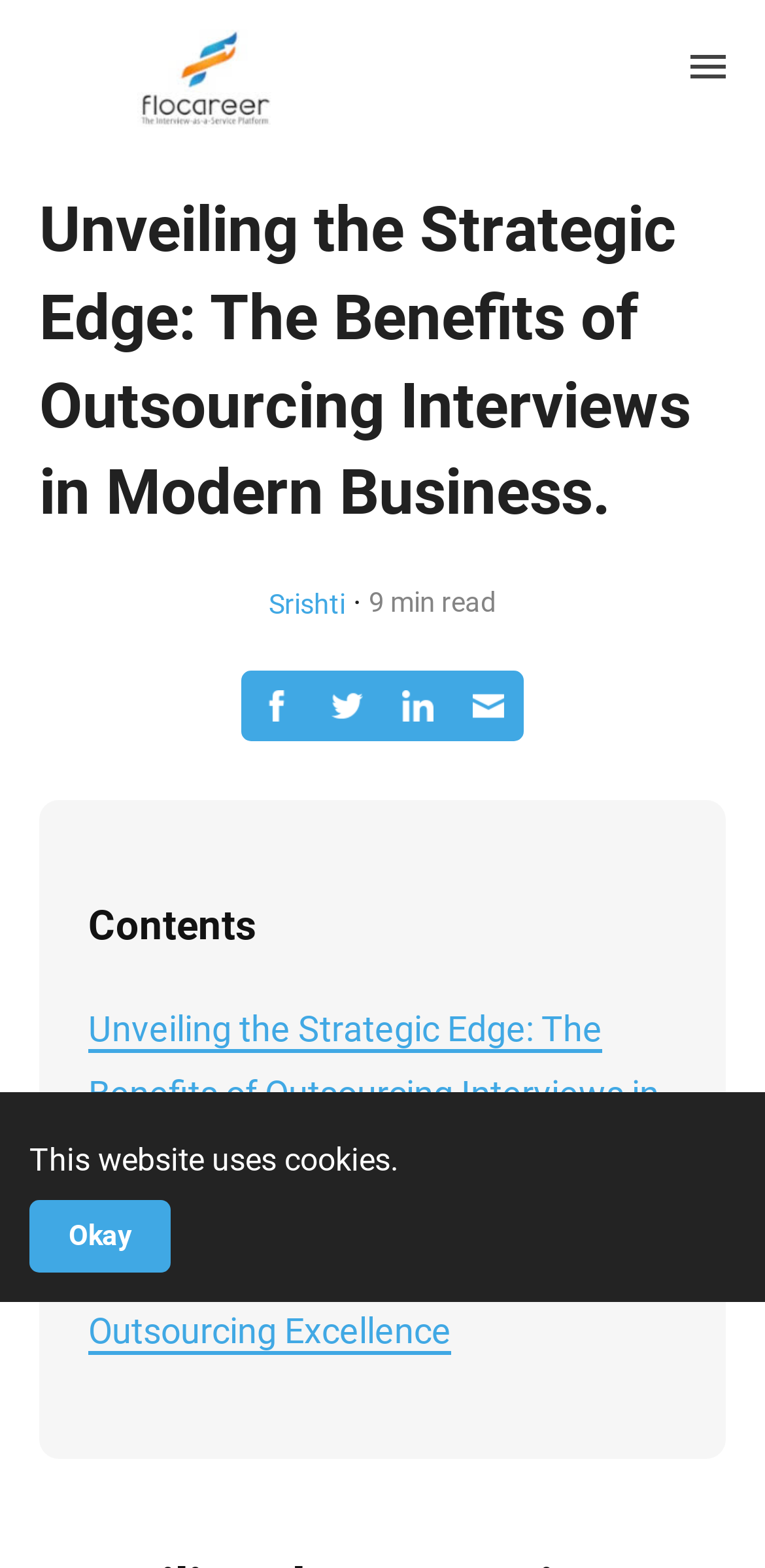Identify the bounding box coordinates of the part that should be clicked to carry out this instruction: "Click on the FloCareer link".

[0.026, 0.006, 0.513, 0.1]